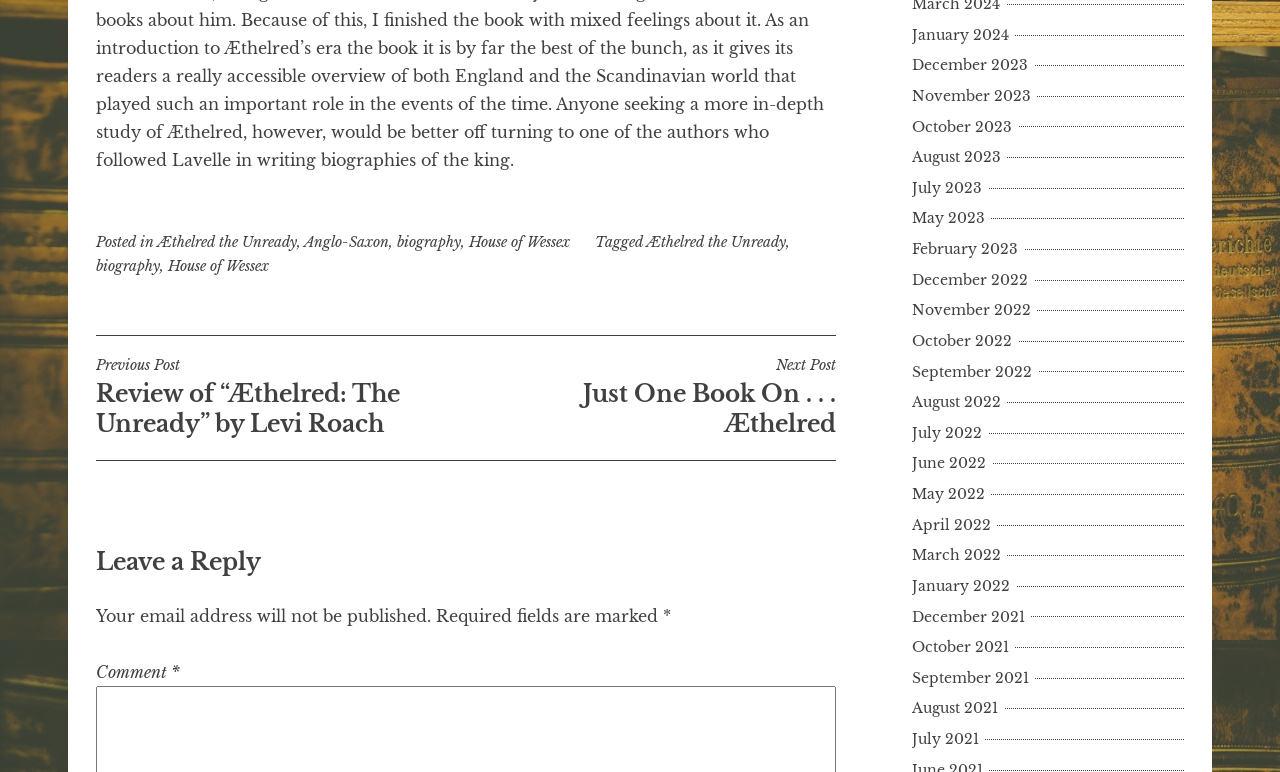Find the bounding box coordinates of the clickable element required to execute the following instruction: "Click on the 'Leave a Reply' heading". Provide the coordinates as four float numbers between 0 and 1, i.e., [left, top, right, bottom].

[0.075, 0.702, 0.653, 0.754]